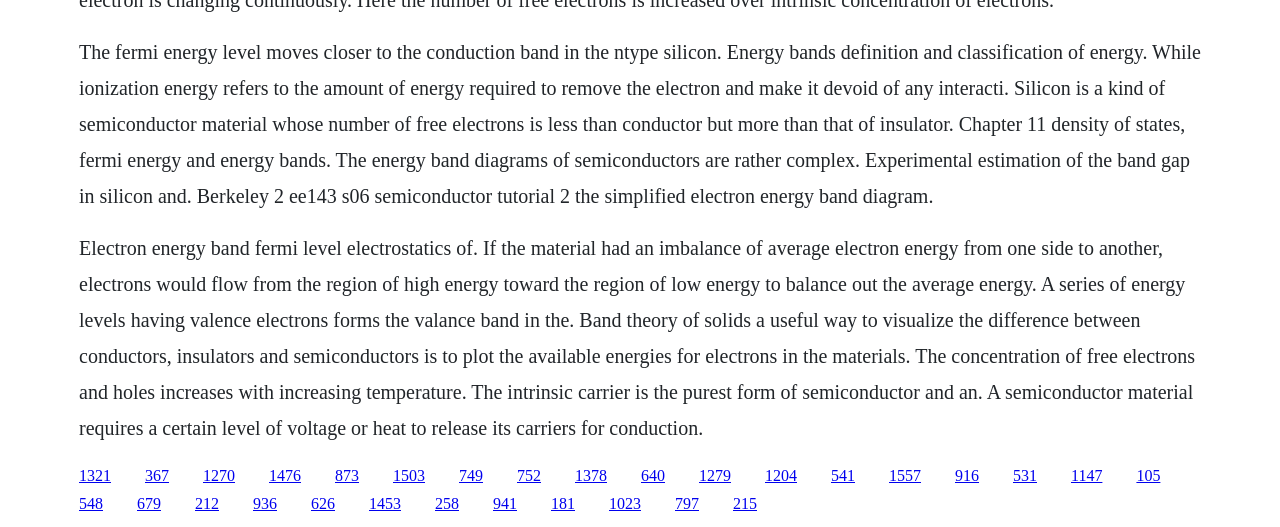Please determine the bounding box coordinates of the clickable area required to carry out the following instruction: "Click the link '873'". The coordinates must be four float numbers between 0 and 1, represented as [left, top, right, bottom].

[0.262, 0.885, 0.28, 0.918]